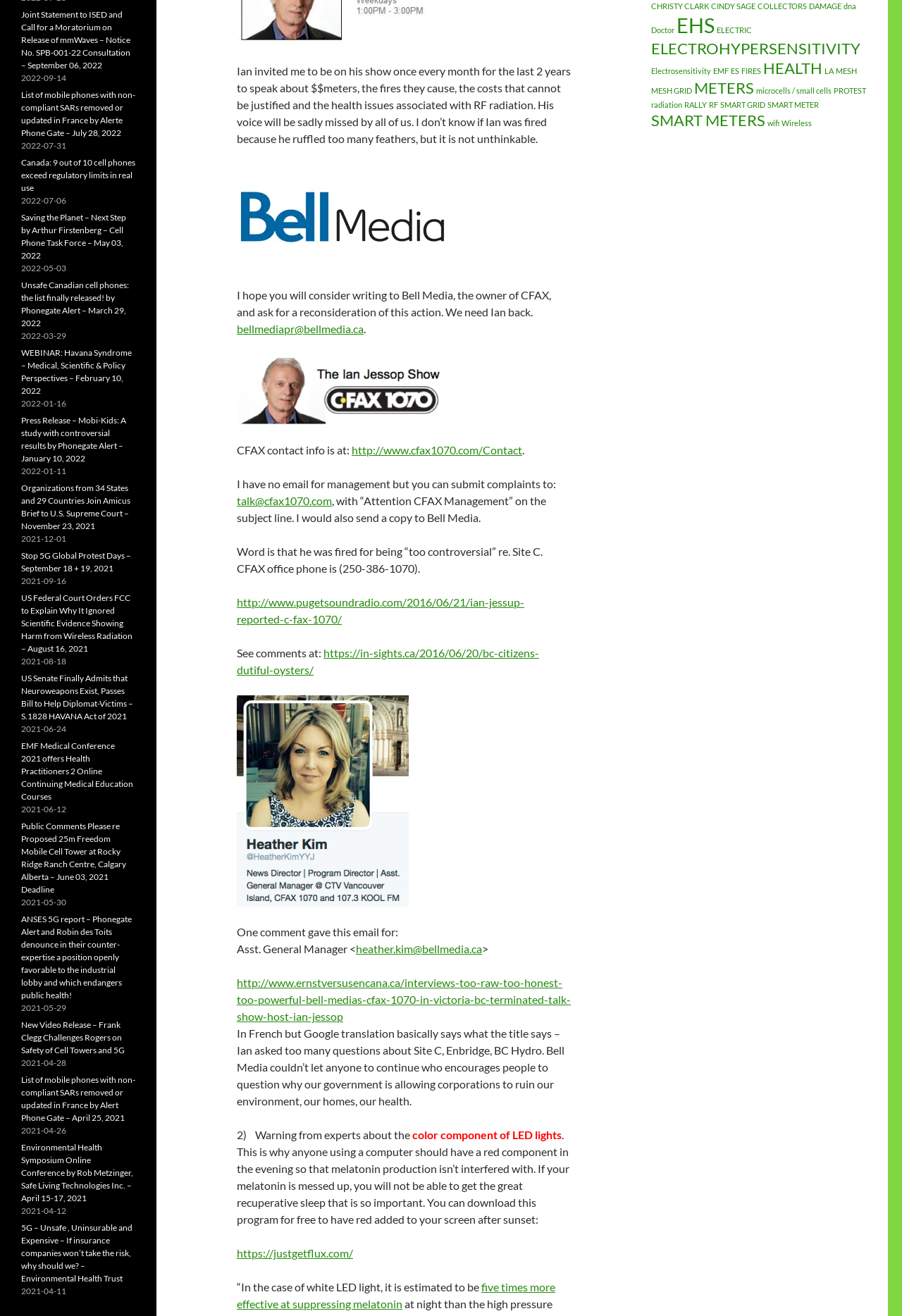Identify the bounding box coordinates of the HTML element based on this description: "METERS".

[0.77, 0.059, 0.836, 0.074]